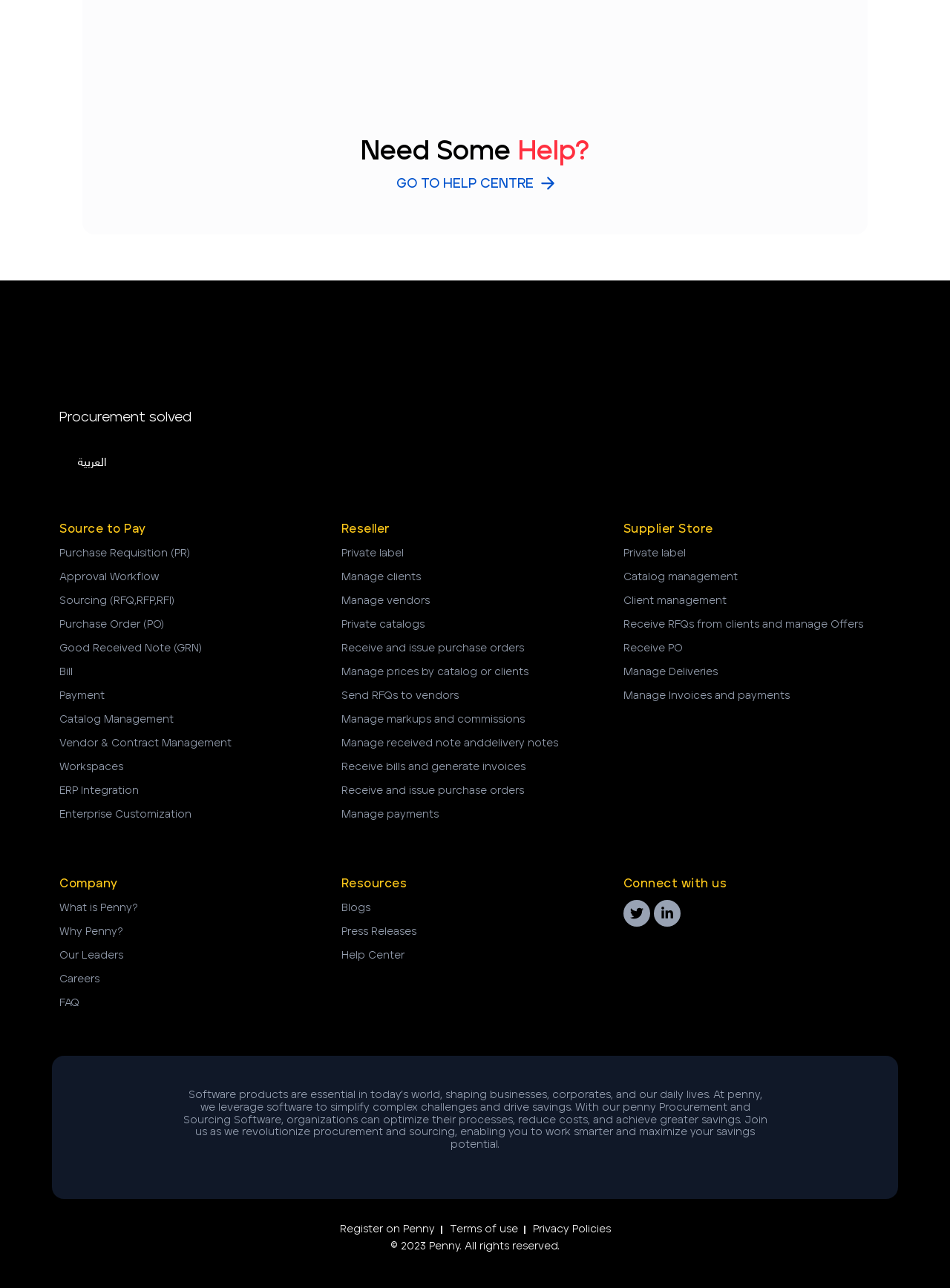How can organizations benefit from using Penny?
Refer to the image and answer the question using a single word or phrase.

Optimize processes, reduce costs, achieve savings